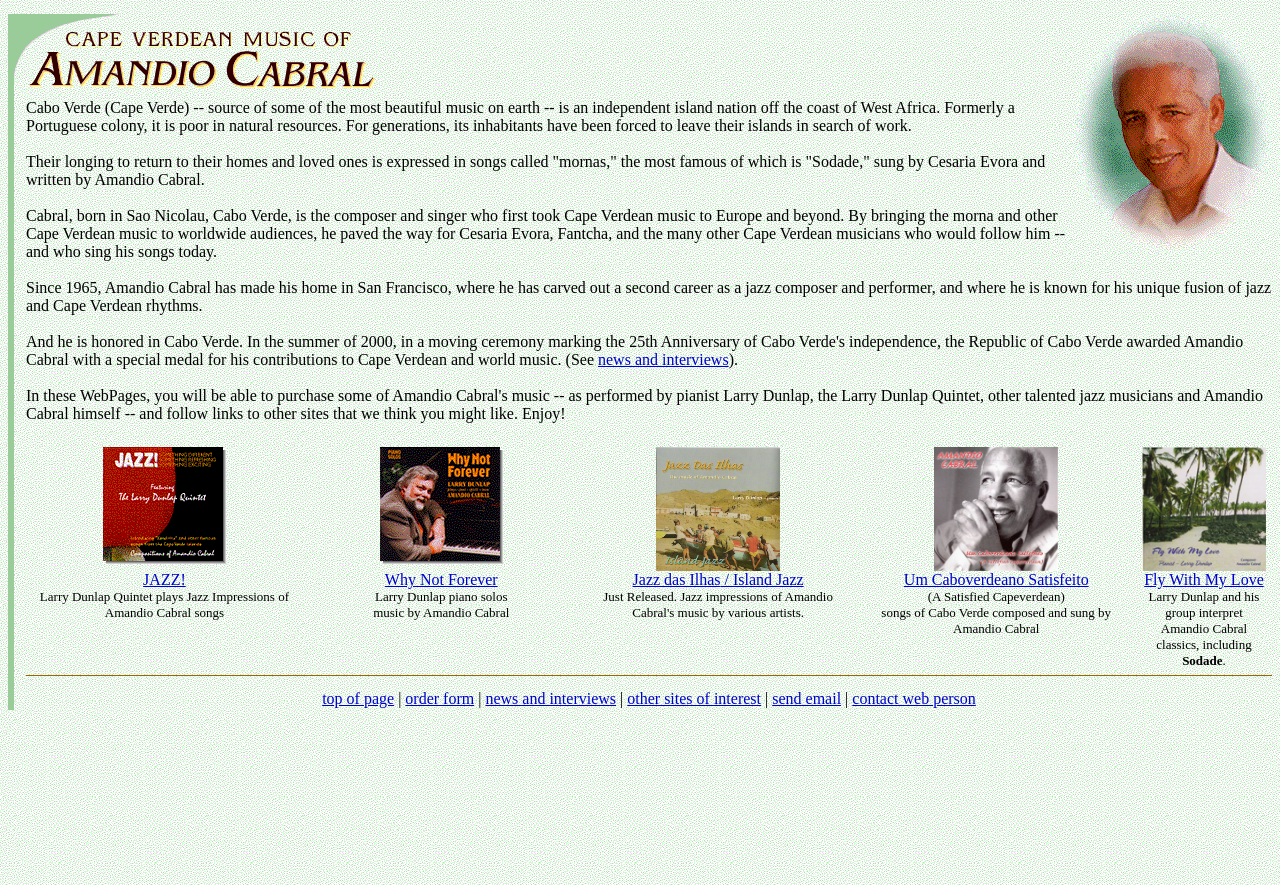Specify the bounding box coordinates for the region that must be clicked to perform the given instruction: "Listen to Jazz Impressions of Amandio Cabral songs".

[0.08, 0.629, 0.177, 0.649]